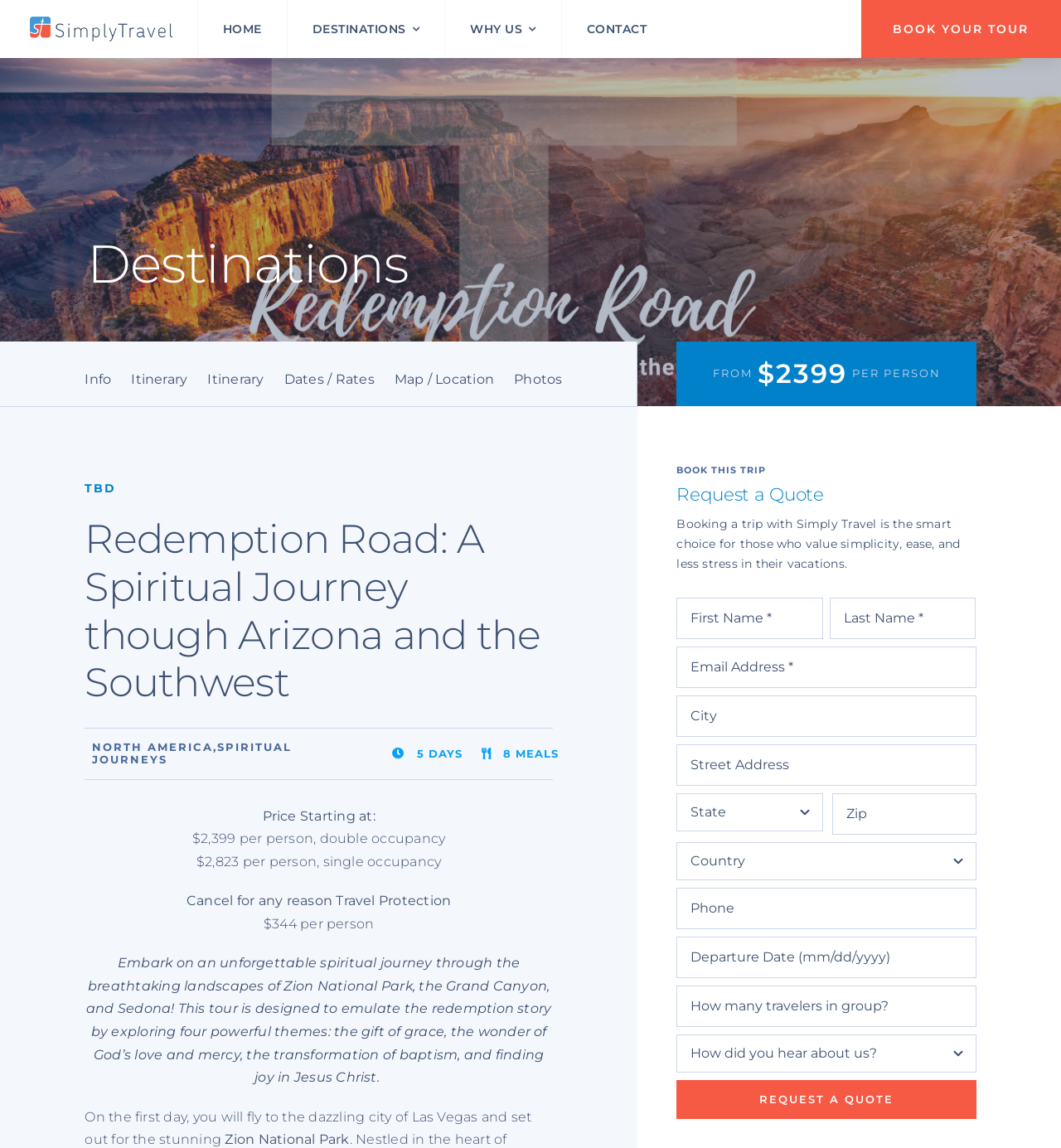Refer to the screenshot and answer the following question in detail:
What is the destination of the Spiritual Journey?

Based on the webpage, I found the meta description 'Enjoy this 5 day Spiritual Journey. Step into history through this visit to Washington D.C., Arlington, an Mount Vernon.' which indicates that the destination of the Spiritual Journey is Washington D.C., Arlington, and Mount Vernon.